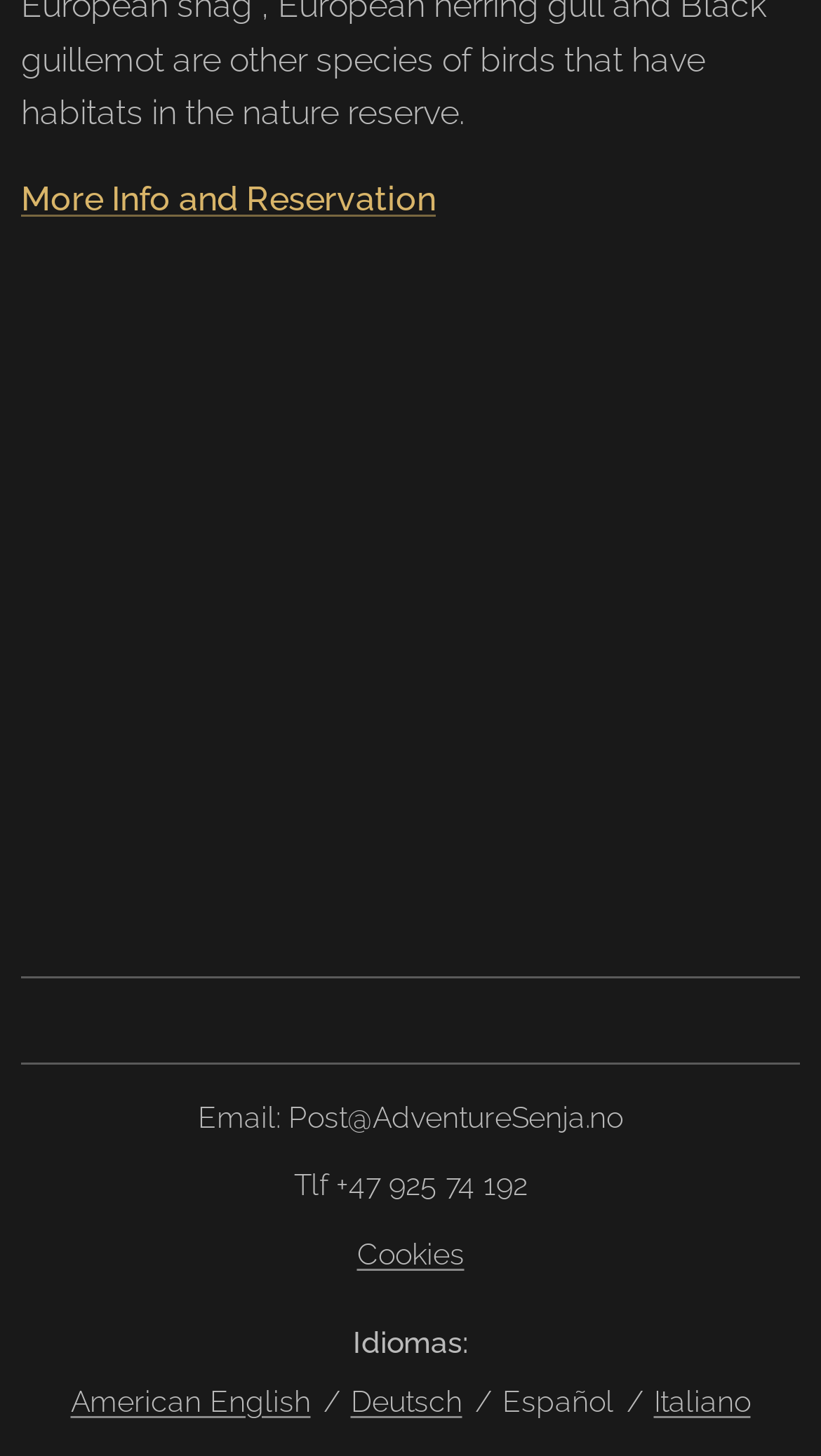Given the element description More Info and Reservation, predict the bounding box coordinates for the UI element in the webpage screenshot. The format should be (top-left x, top-left y, bottom-right x, bottom-right y), and the values should be between 0 and 1.

[0.026, 0.121, 0.531, 0.149]